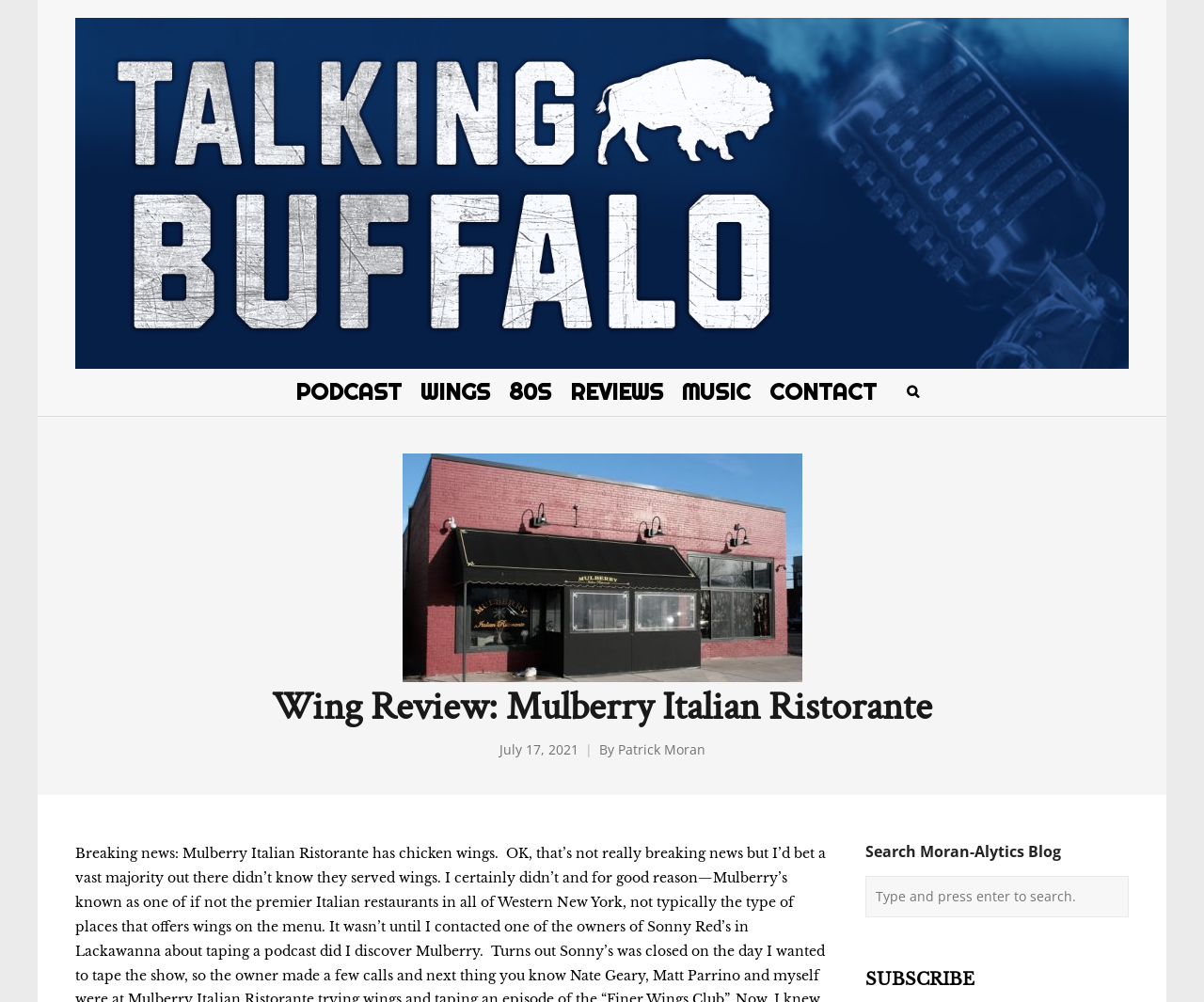What are the categories listed on the top of the webpage?
Can you offer a detailed and complete answer to this question?

The categories are listed horizontally on the top of the webpage, starting from 'PODCAST' on the left and ending with 'CONTACT' on the right. Each category is a link element.